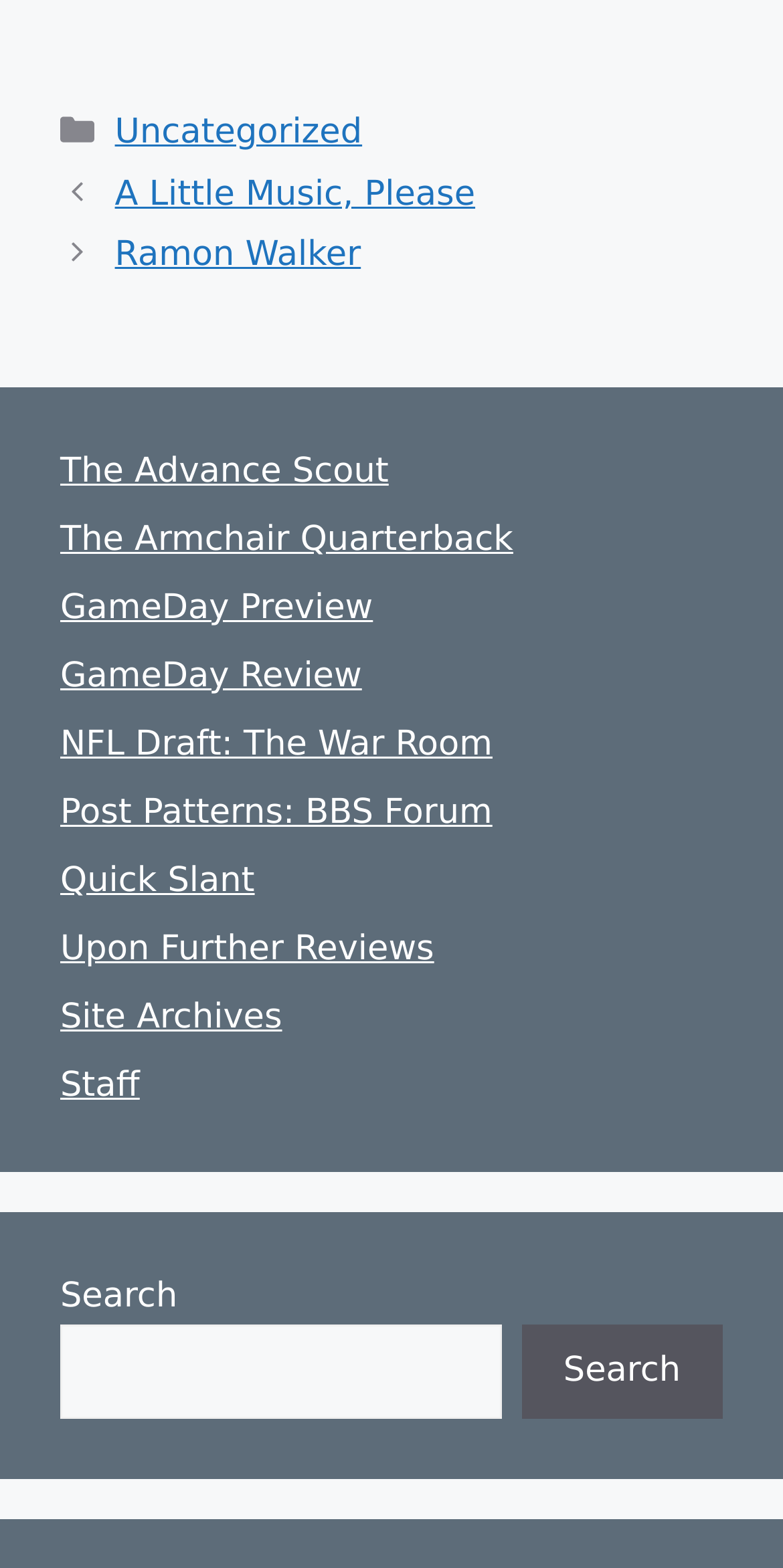Find the bounding box coordinates of the UI element according to this description: "GameDay Review".

[0.077, 0.418, 0.462, 0.444]